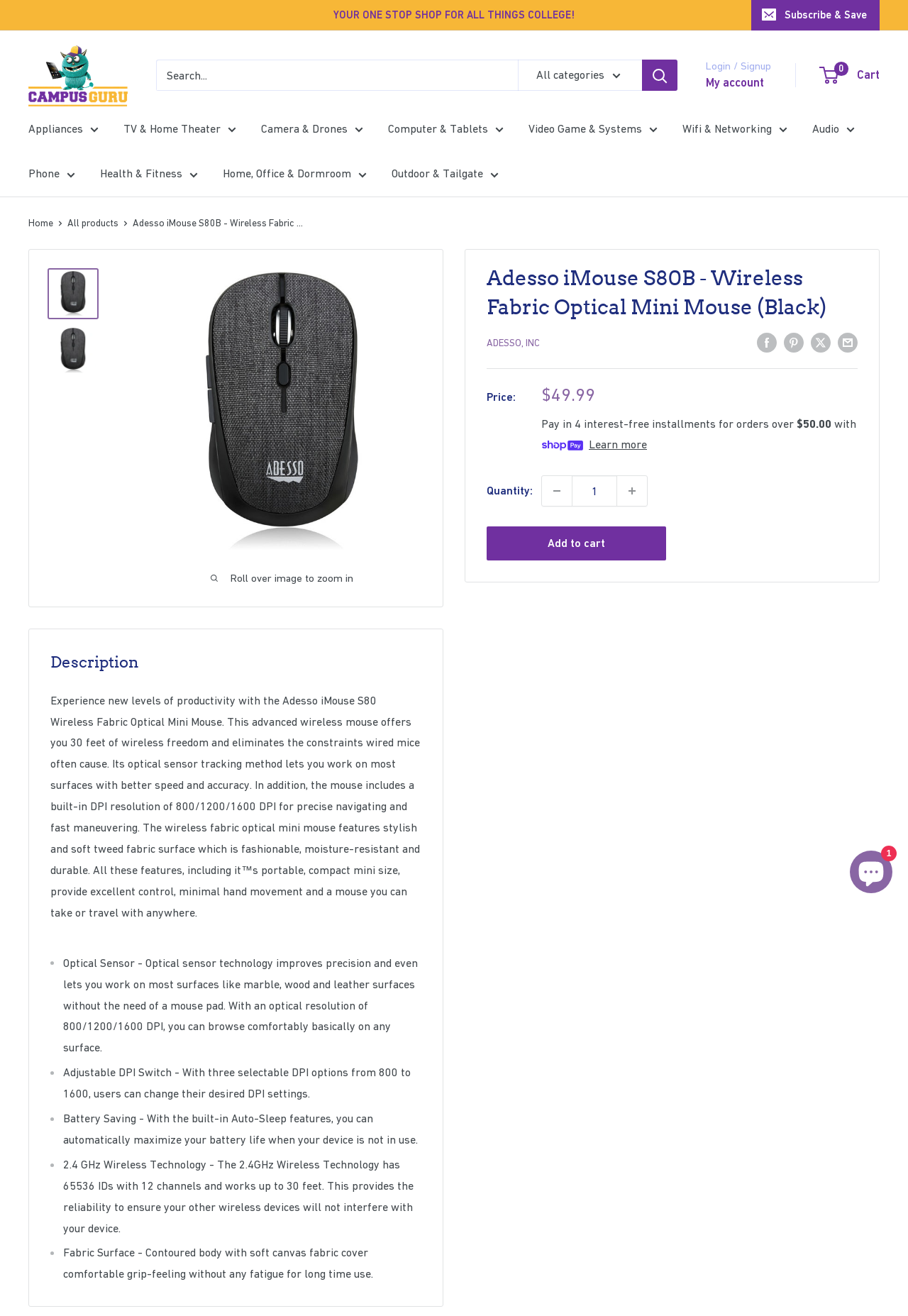Please provide the bounding box coordinates for the element that needs to be clicked to perform the following instruction: "Share on Facebook". The coordinates should be given as four float numbers between 0 and 1, i.e., [left, top, right, bottom].

[0.834, 0.251, 0.855, 0.268]